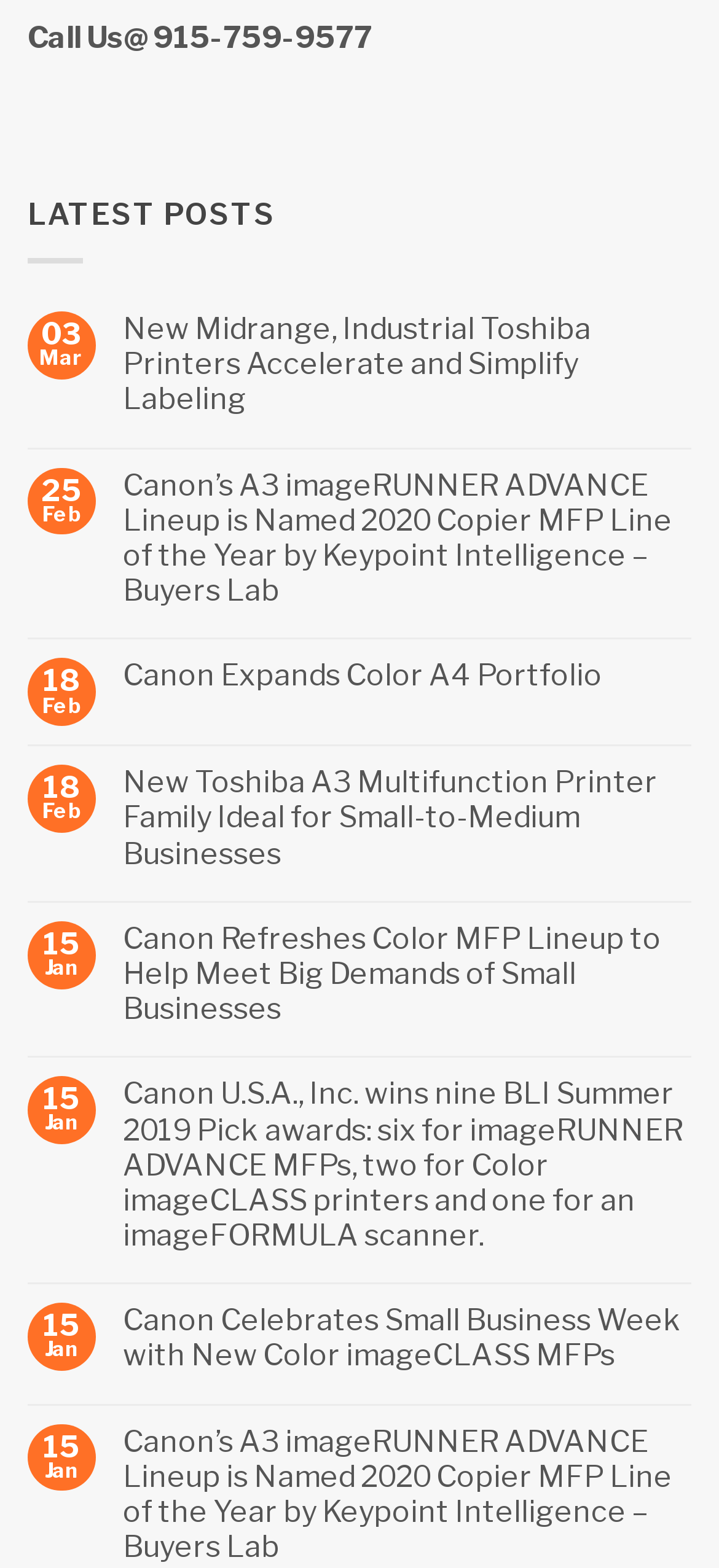What is the phone number to call?
Using the image as a reference, give an elaborate response to the question.

The phone number to call is located at the top of the webpage, in a link element with the text 'Call Us@ 915-759-9577'. This suggests that the phone number is a contact method for the website or company.